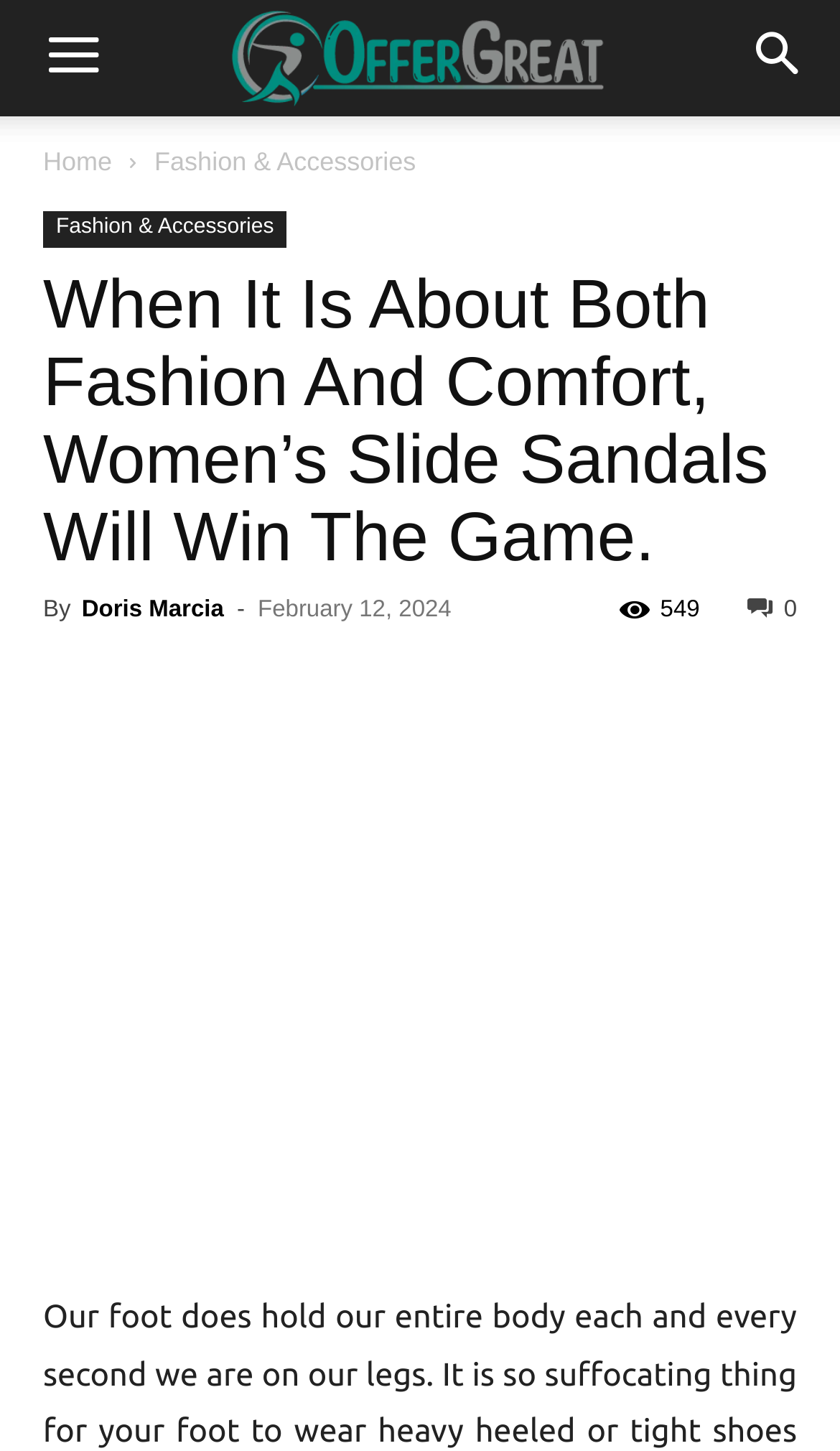Specify the bounding box coordinates of the area to click in order to follow the given instruction: "view vacations."

None